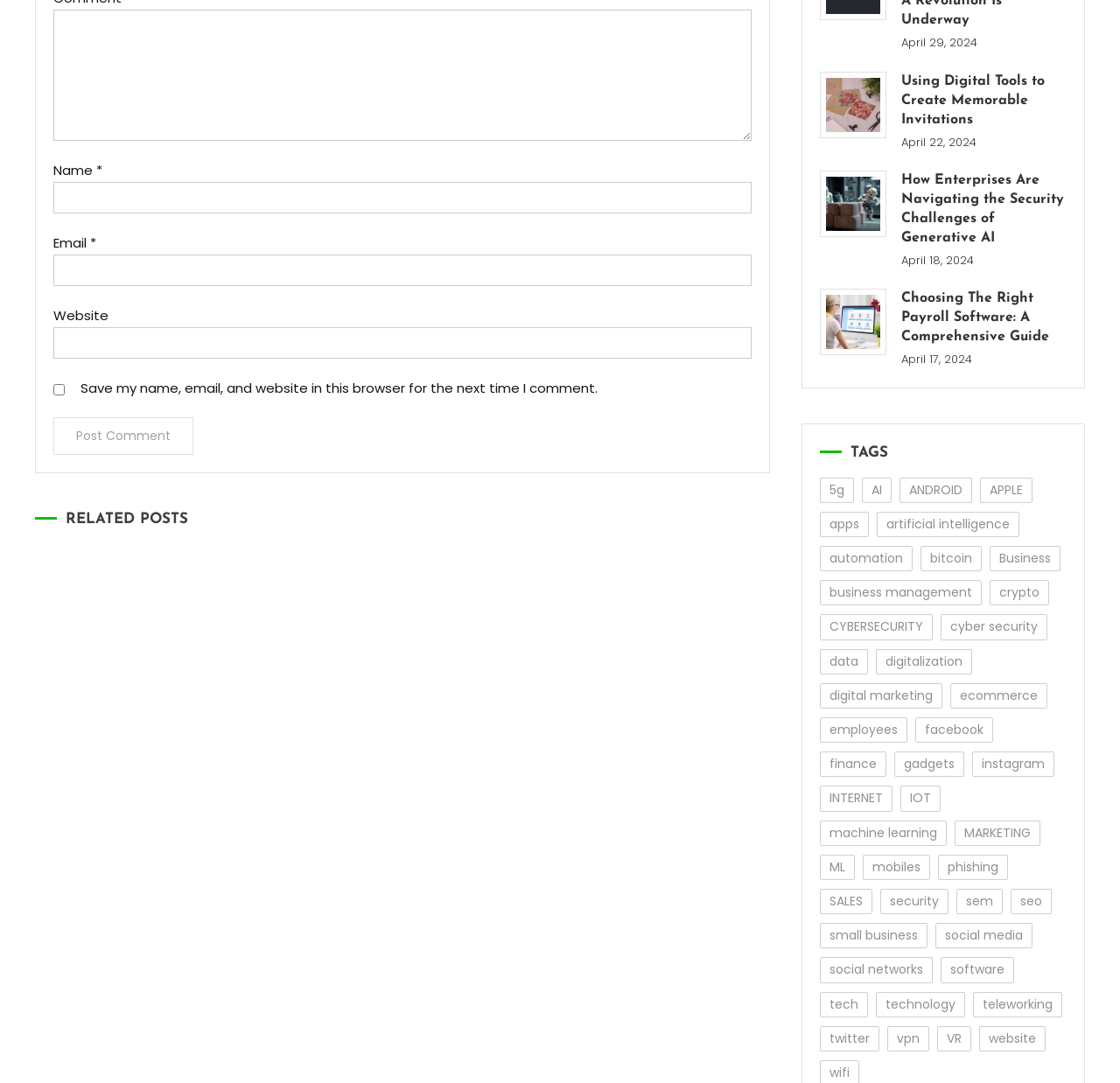How many tags are displayed?
Answer with a single word or short phrase according to what you see in the image.

27